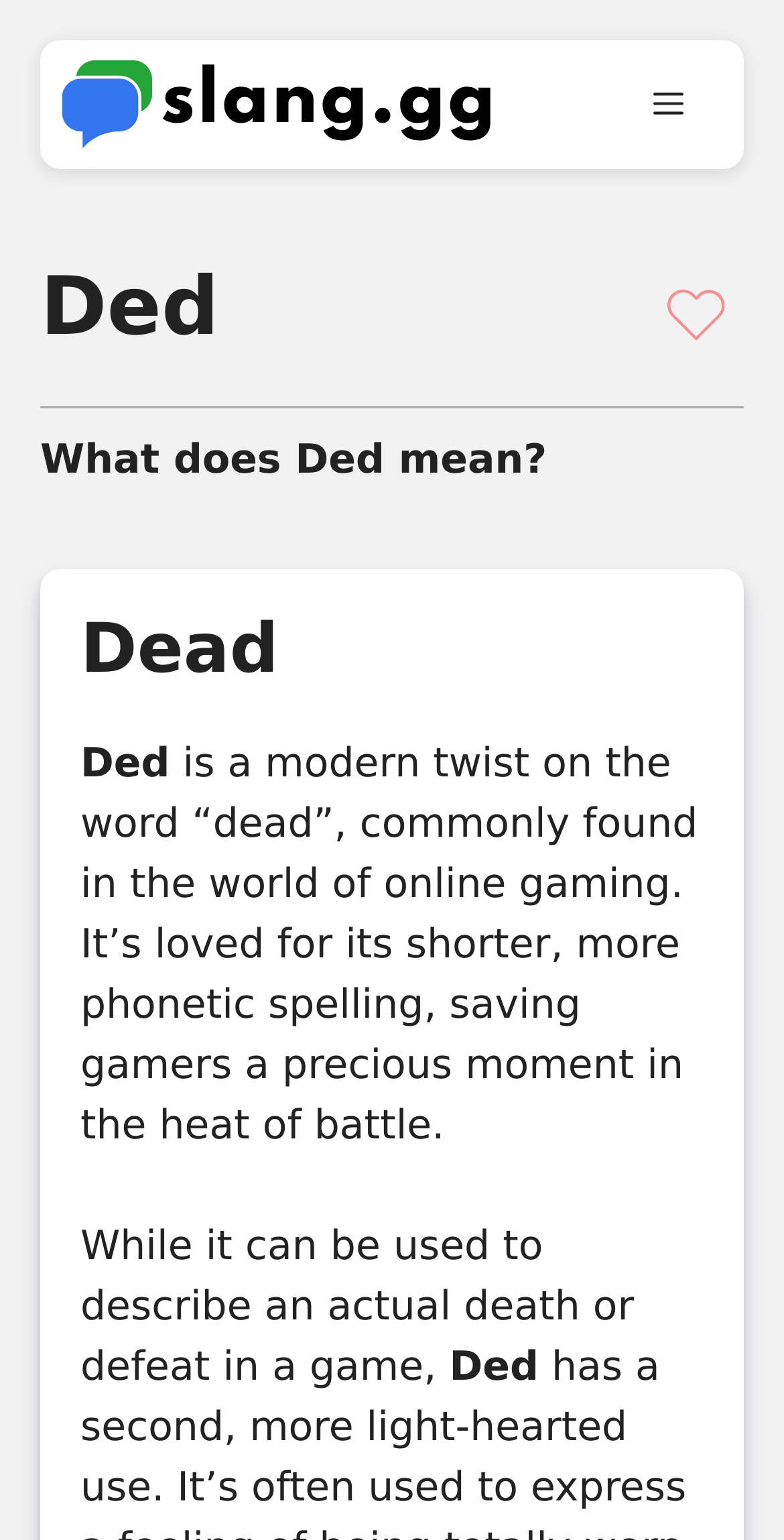What is the meaning of 'Ded'?
Based on the screenshot, answer the question with a single word or phrase.

A modern twist on the word 'dead'